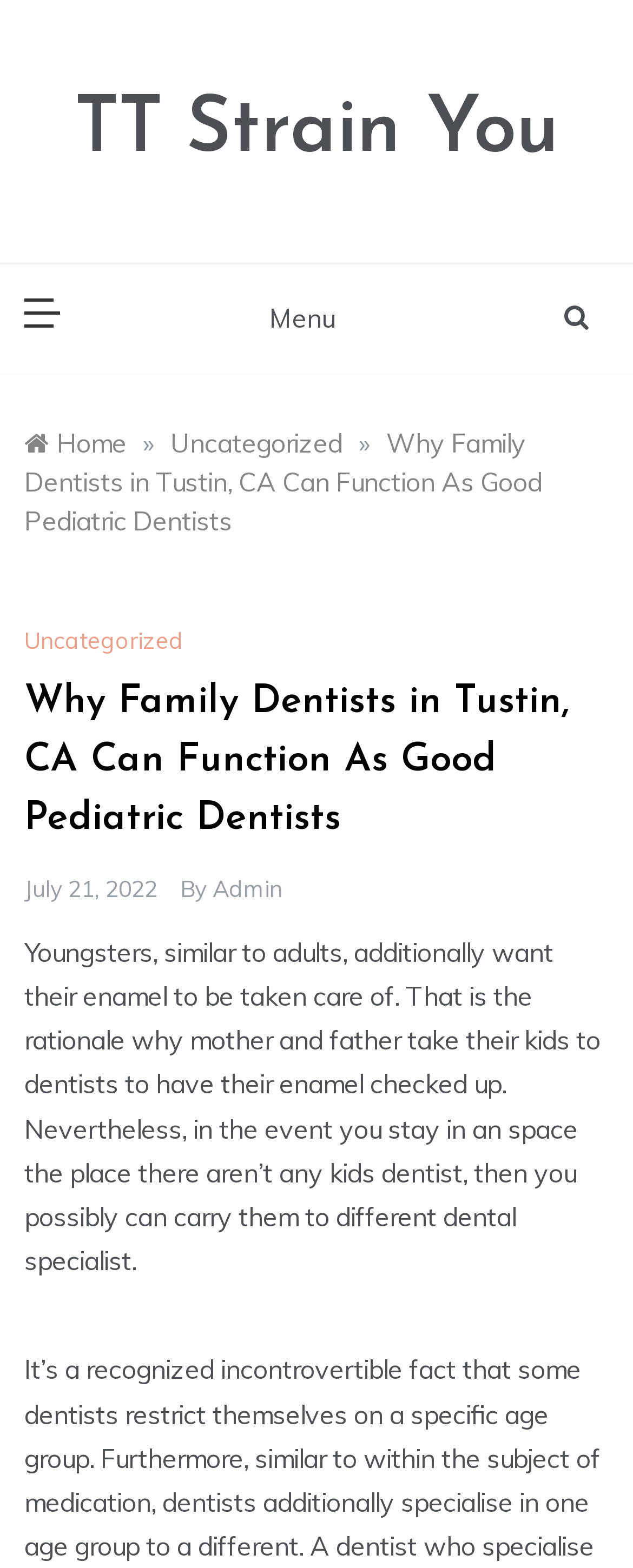Show the bounding box coordinates of the element that should be clicked to complete the task: "Go to Home page".

[0.038, 0.272, 0.2, 0.293]